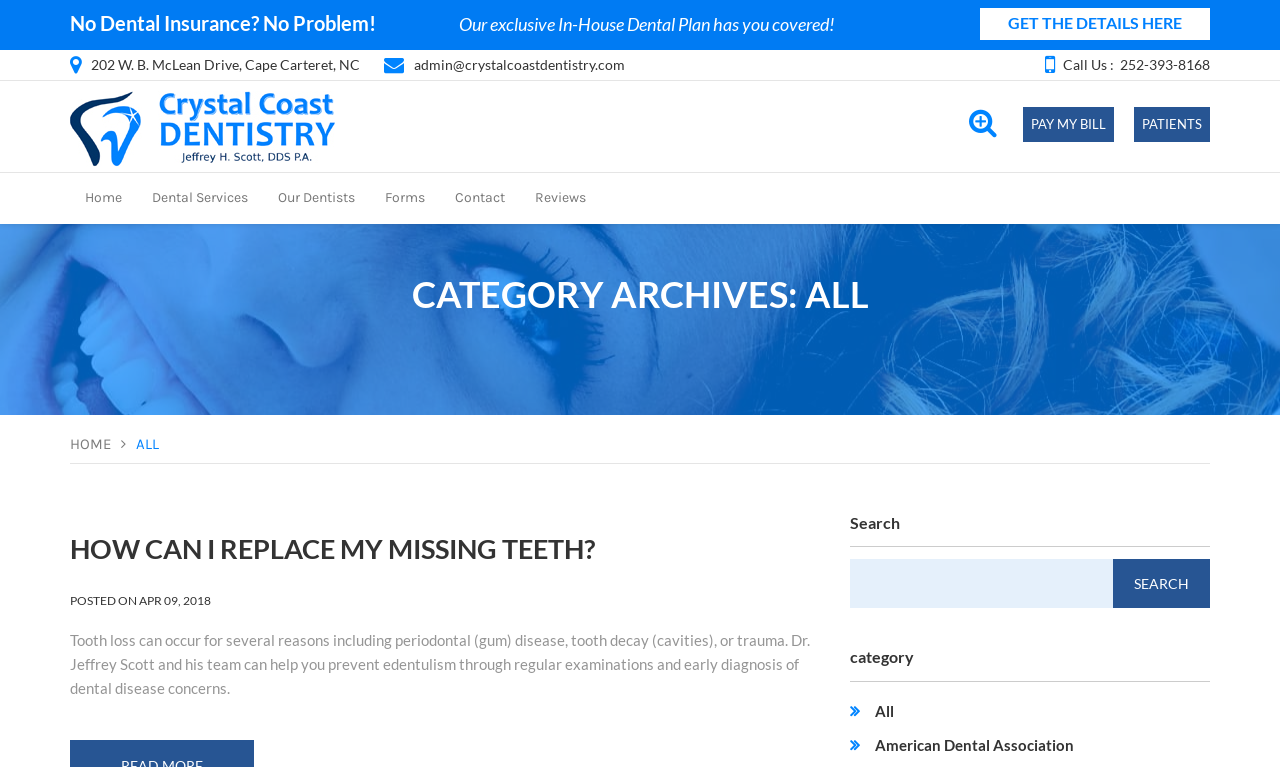Locate the bounding box coordinates of the element that should be clicked to fulfill the instruction: "Search for a keyword".

[0.664, 0.729, 0.872, 0.793]